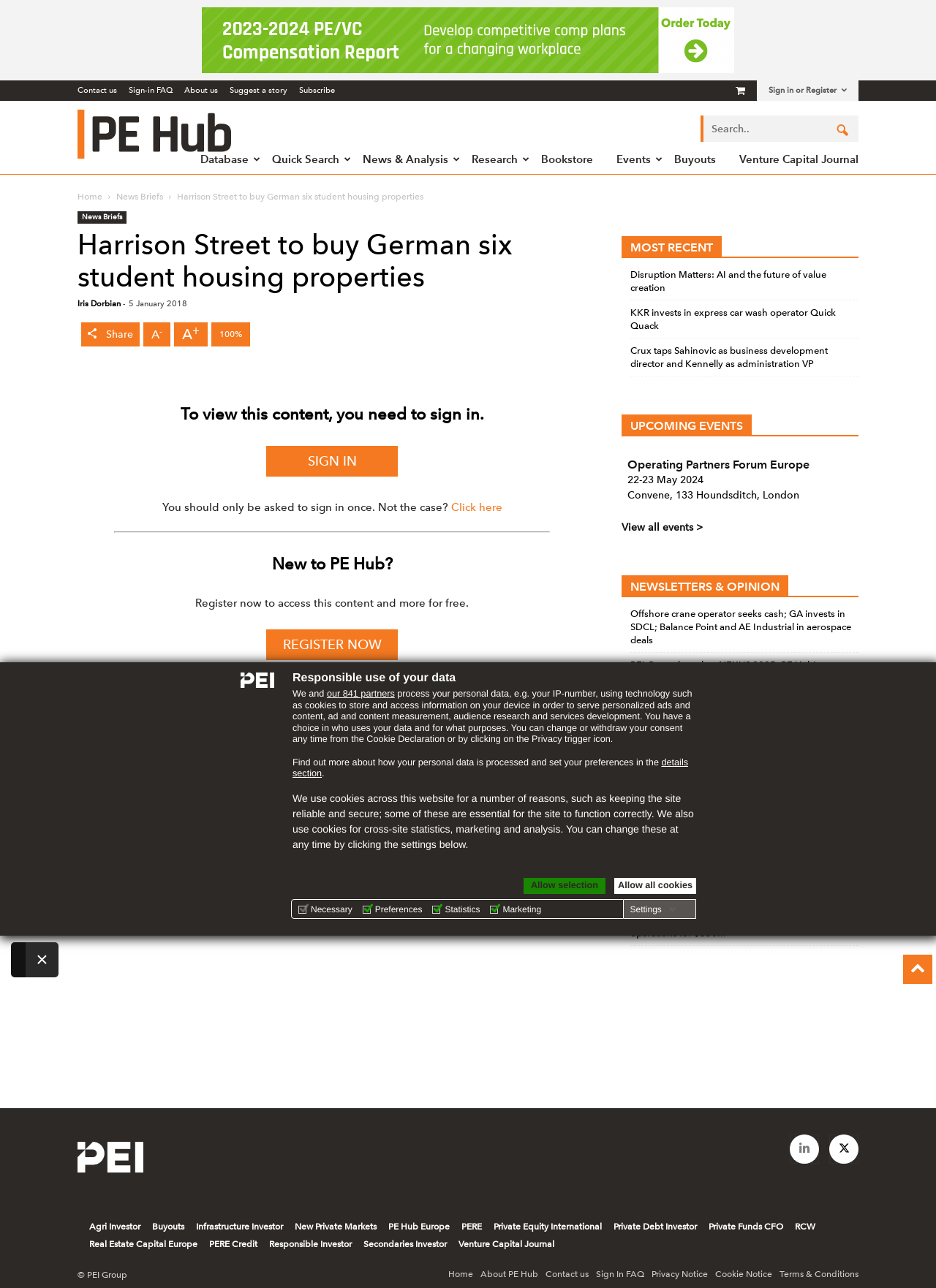What is the author of the article?
Observe the image and answer the question with a one-word or short phrase response.

Iris Dorbian